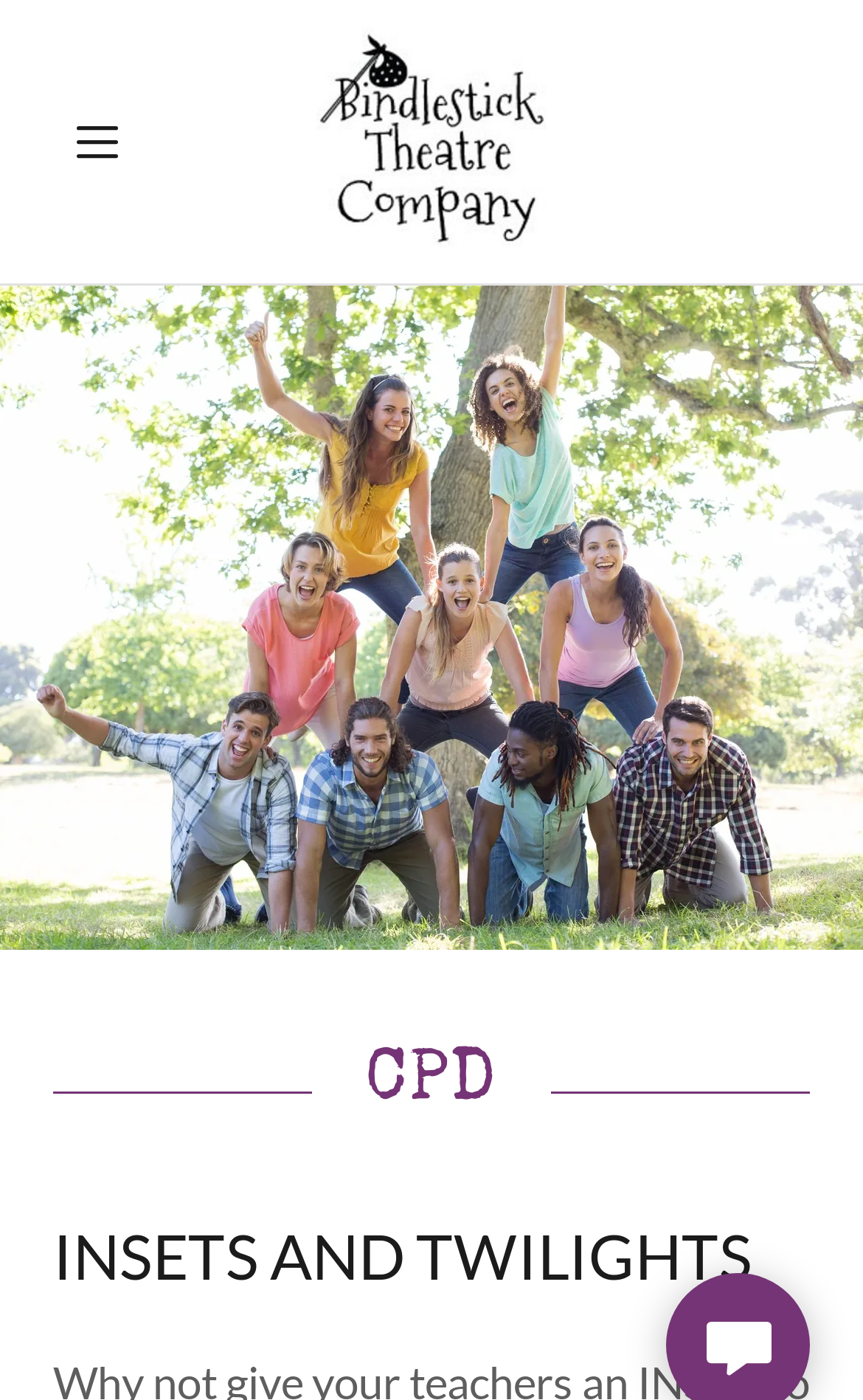Find the bounding box coordinates for the HTML element specified by: "aria-label="Hamburger Site Navigation Icon"".

[0.062, 0.07, 0.193, 0.133]